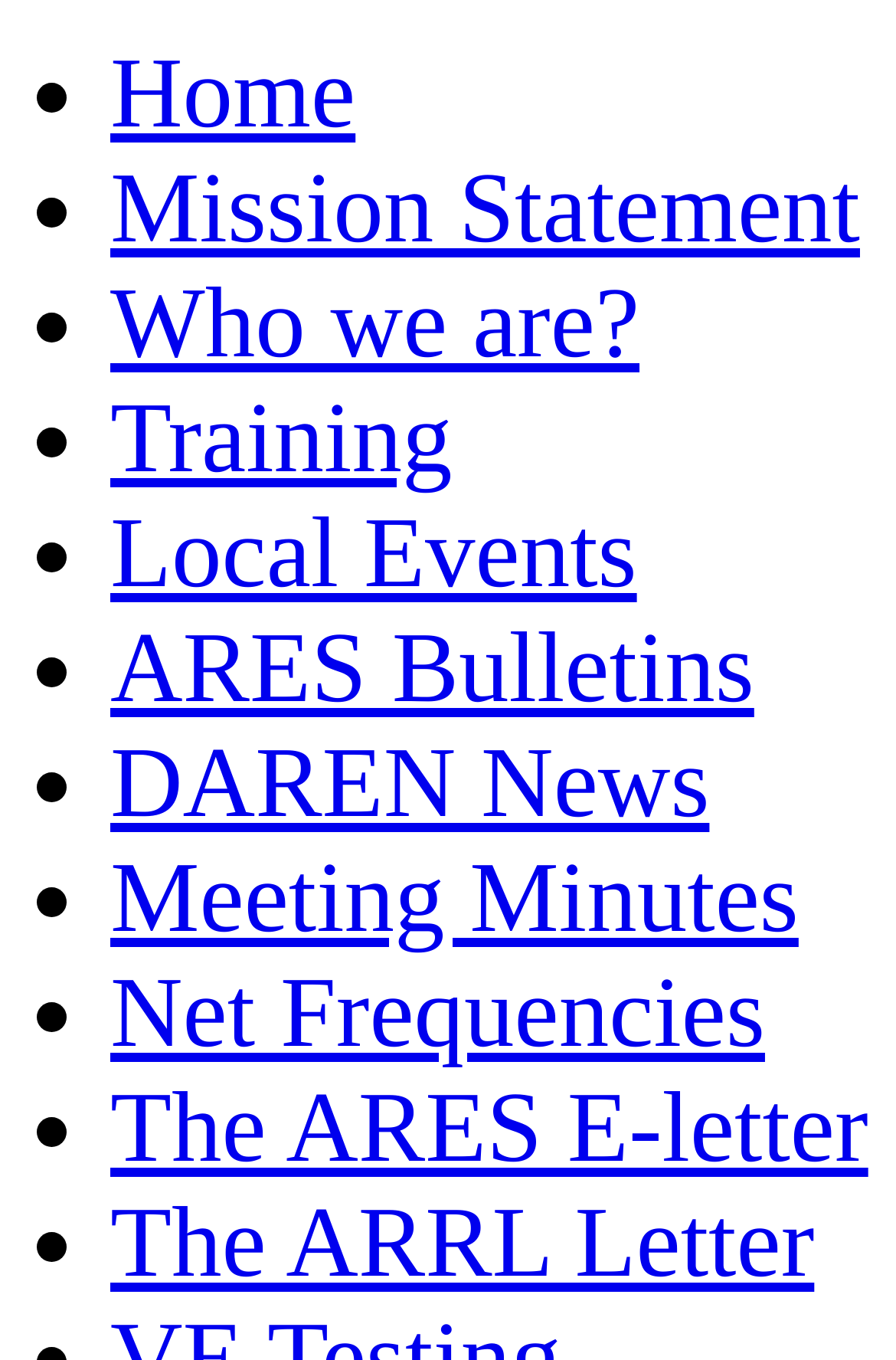Using the provided description Bachelor of Applied Management, find the bounding box coordinates for the UI element. Provide the coordinates in (top-left x, top-left y, bottom-right x, bottom-right y) format, ensuring all values are between 0 and 1.

None